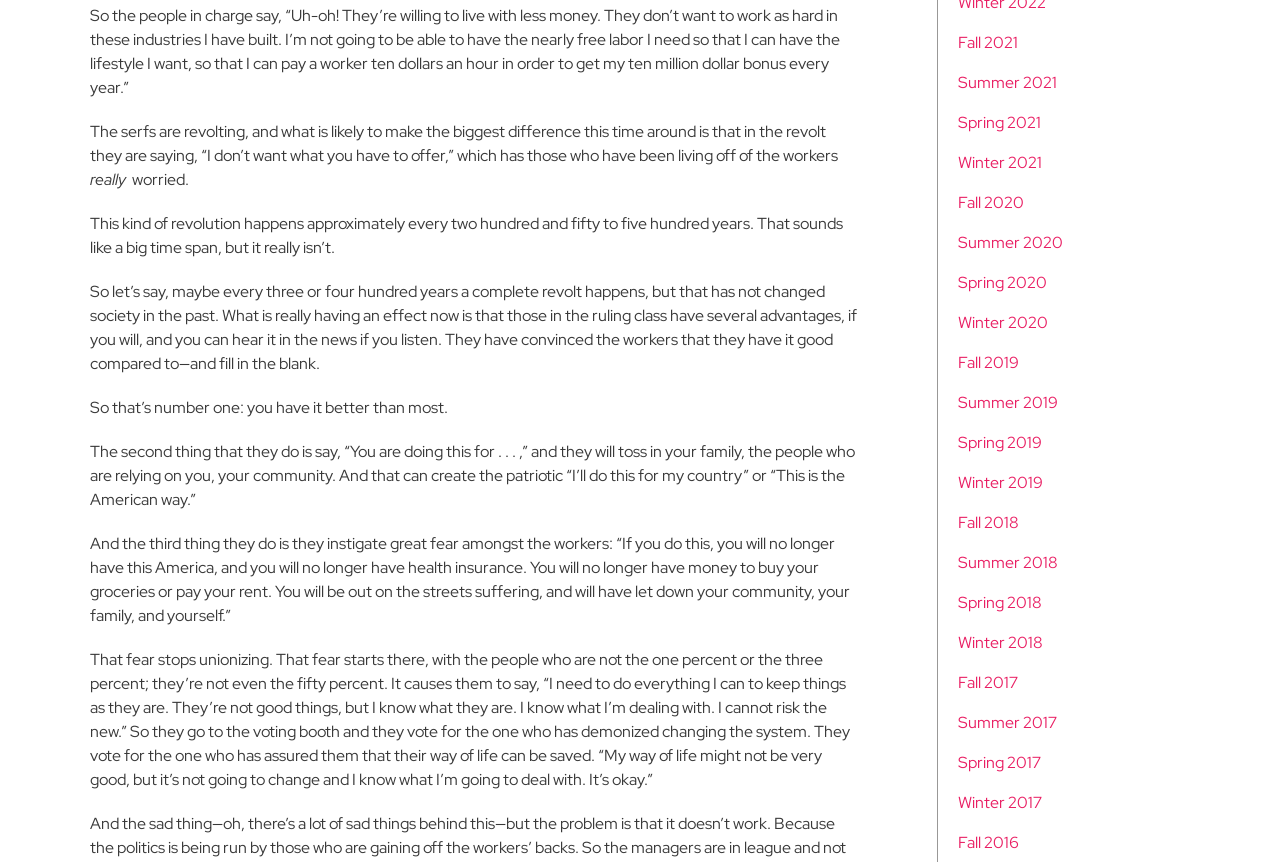Find the bounding box coordinates of the element to click in order to complete this instruction: "Click on Spring 2021". The bounding box coordinates must be four float numbers between 0 and 1, denoted as [left, top, right, bottom].

[0.748, 0.13, 0.813, 0.155]